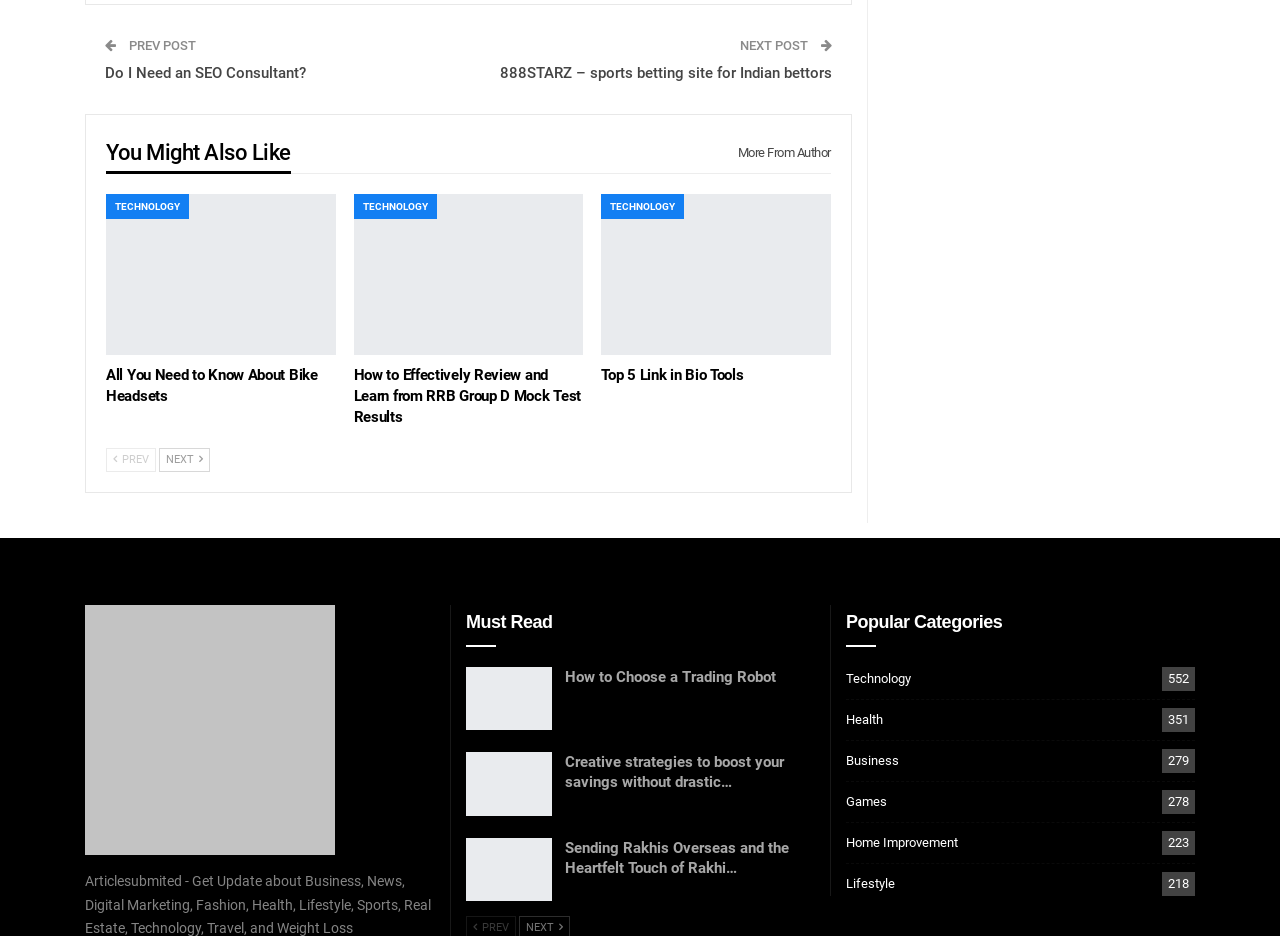Show me the bounding box coordinates of the clickable region to achieve the task as per the instruction: "Click on the 'NEXT POST' button".

[0.578, 0.041, 0.634, 0.057]